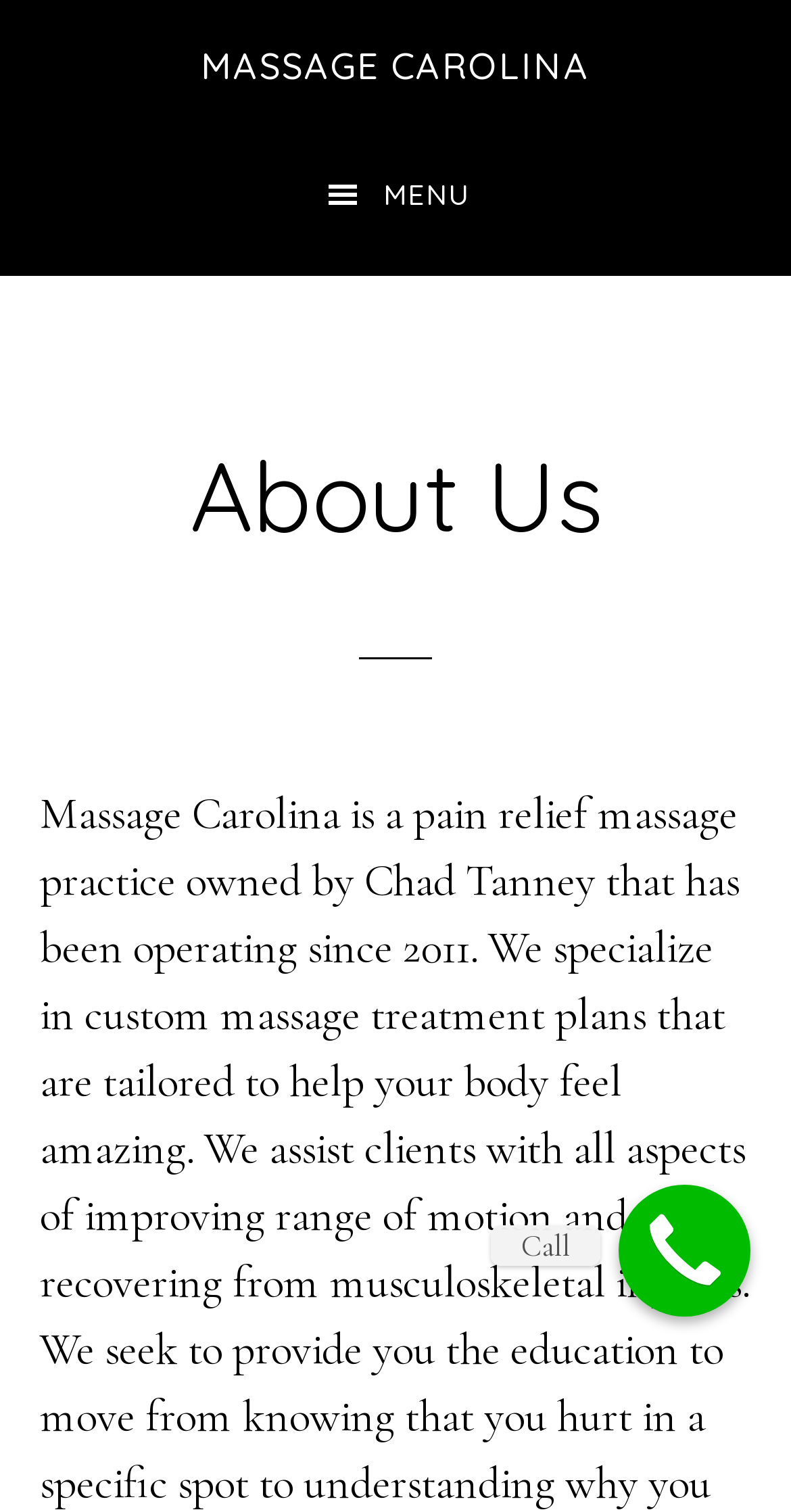Using the provided element description: "Call", identify the bounding box coordinates. The coordinates should be four floats between 0 and 1 in the order [left, top, right, bottom].

[0.782, 0.784, 0.949, 0.871]